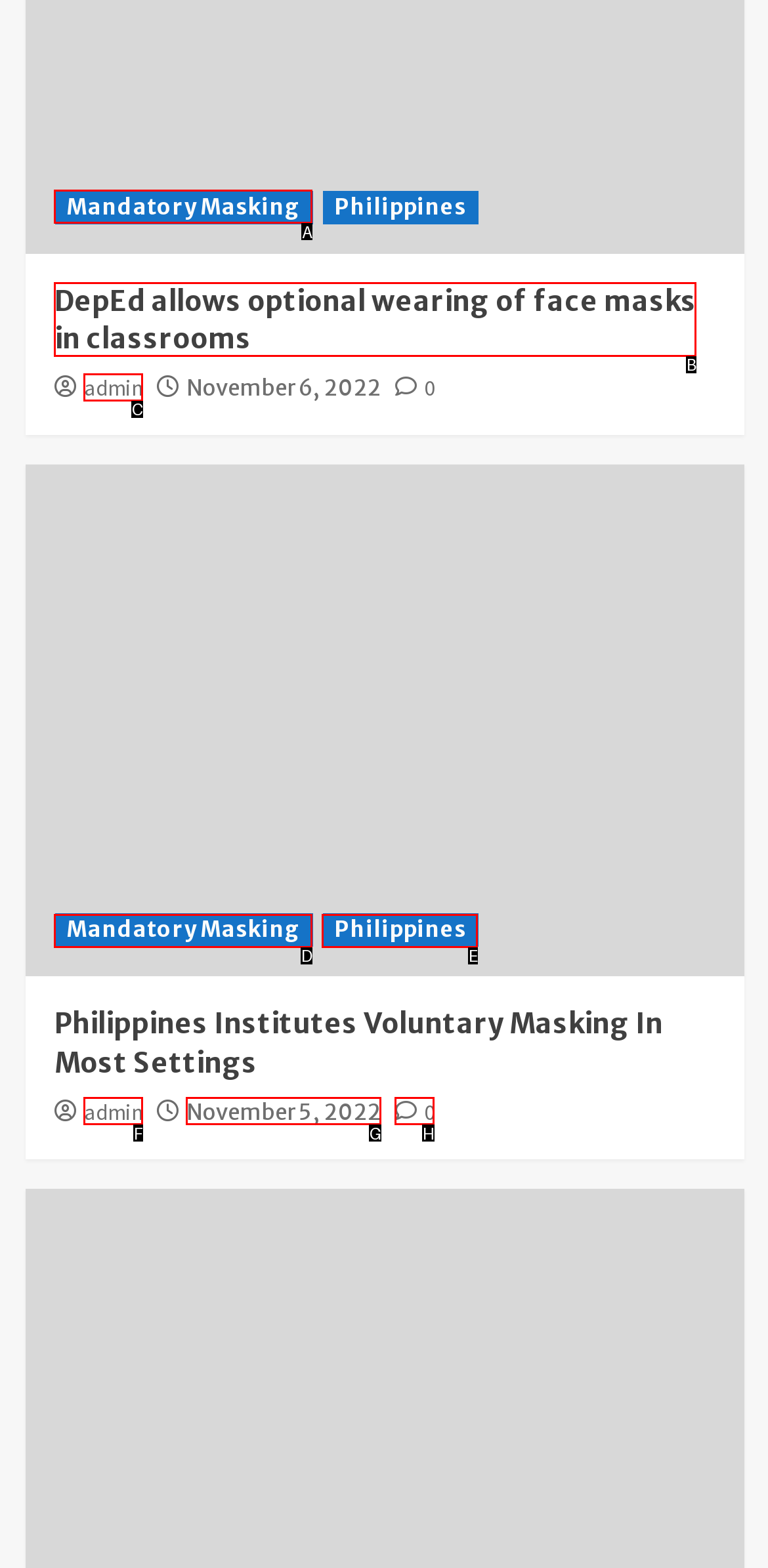Identify which HTML element matches the description: parent_node: Wholesale title="home". Answer with the correct option's letter.

None